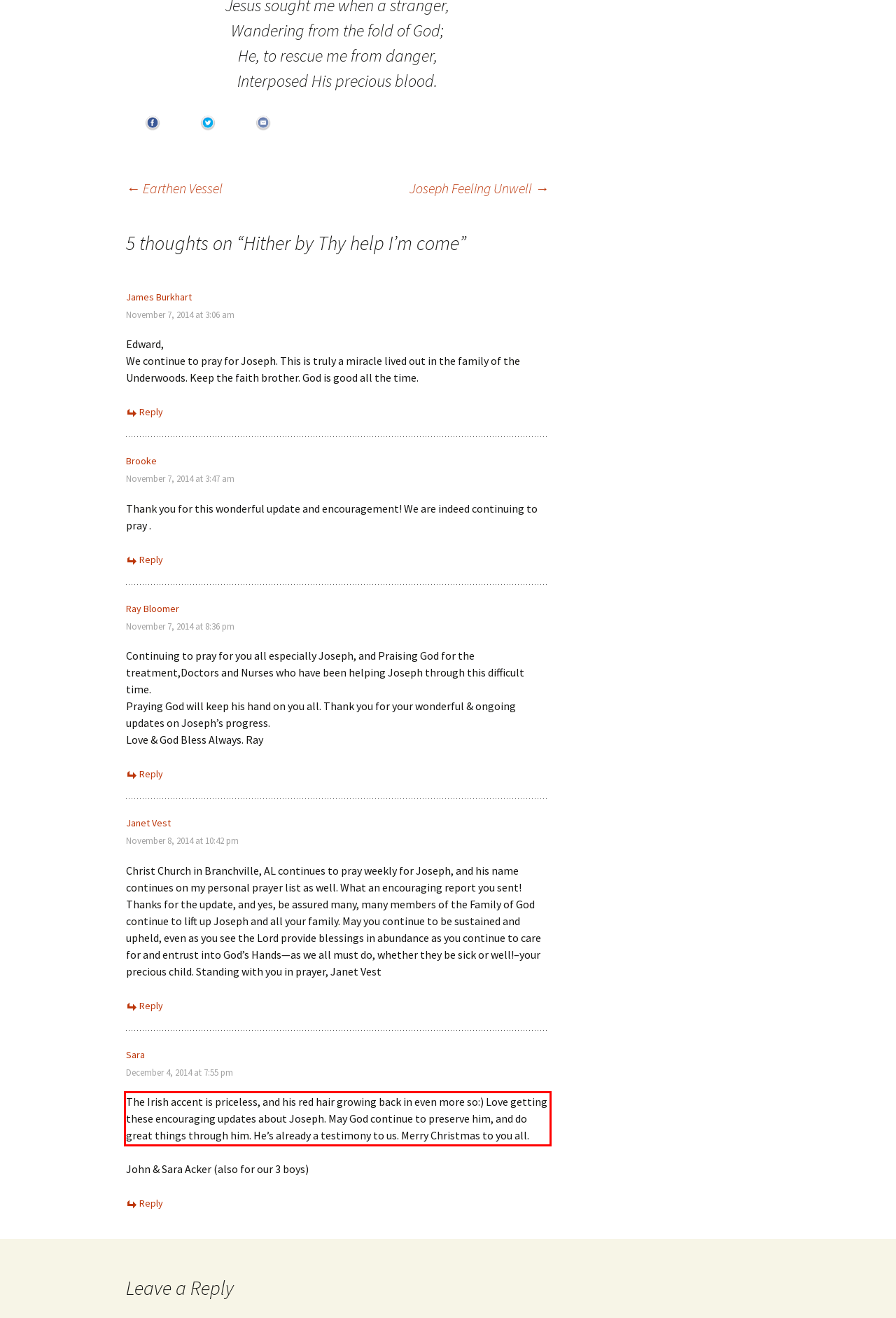You have a screenshot of a webpage where a UI element is enclosed in a red rectangle. Perform OCR to capture the text inside this red rectangle.

The Irish accent is priceless, and his red hair growing back in even more so:) Love getting these encouraging updates about Joseph. May God continue to preserve him, and do great things through him. He’s already a testimony to us. Merry Christmas to you all.